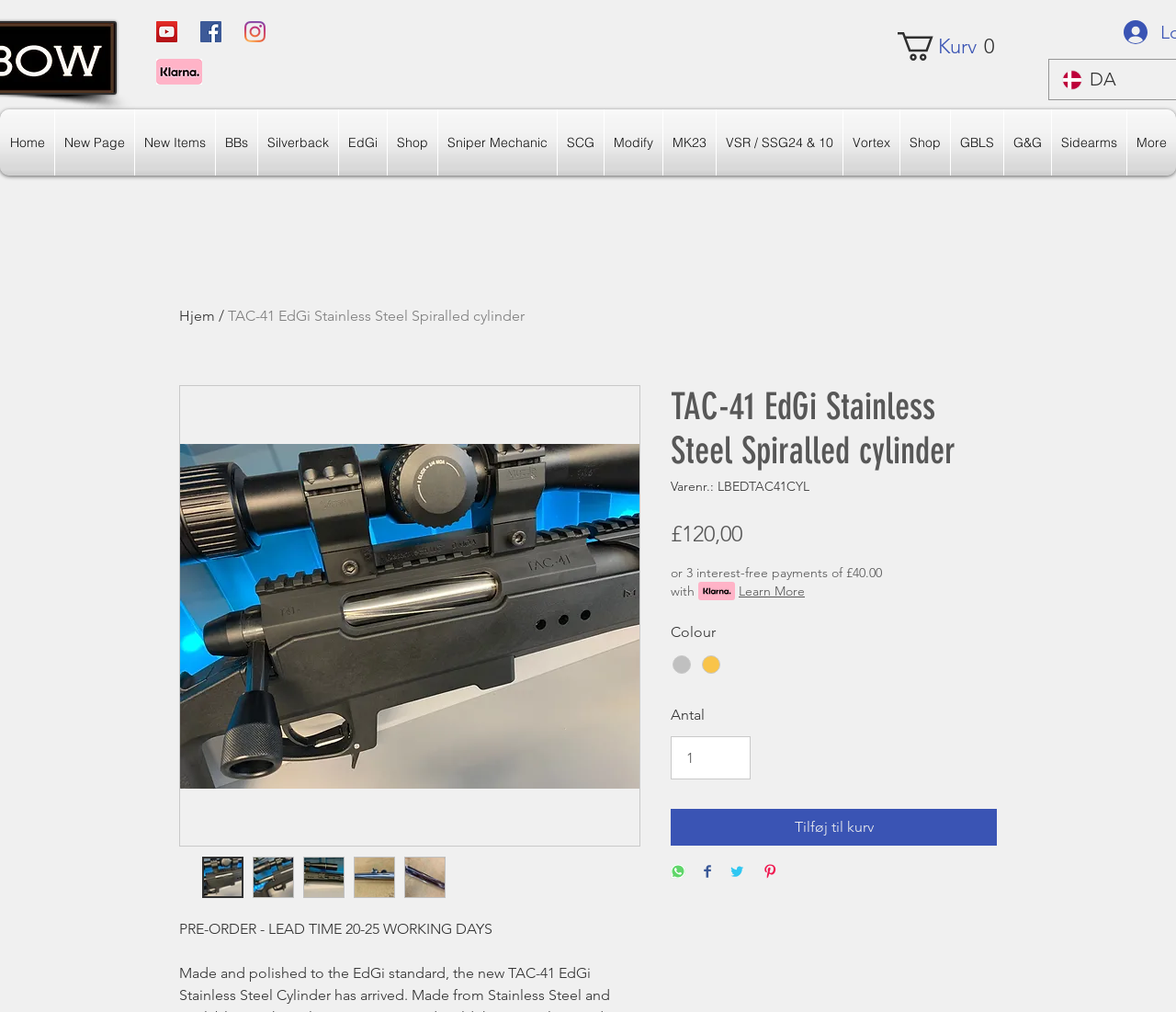Please answer the following question using a single word or phrase: 
What is the lead time for this product?

20-25 working days